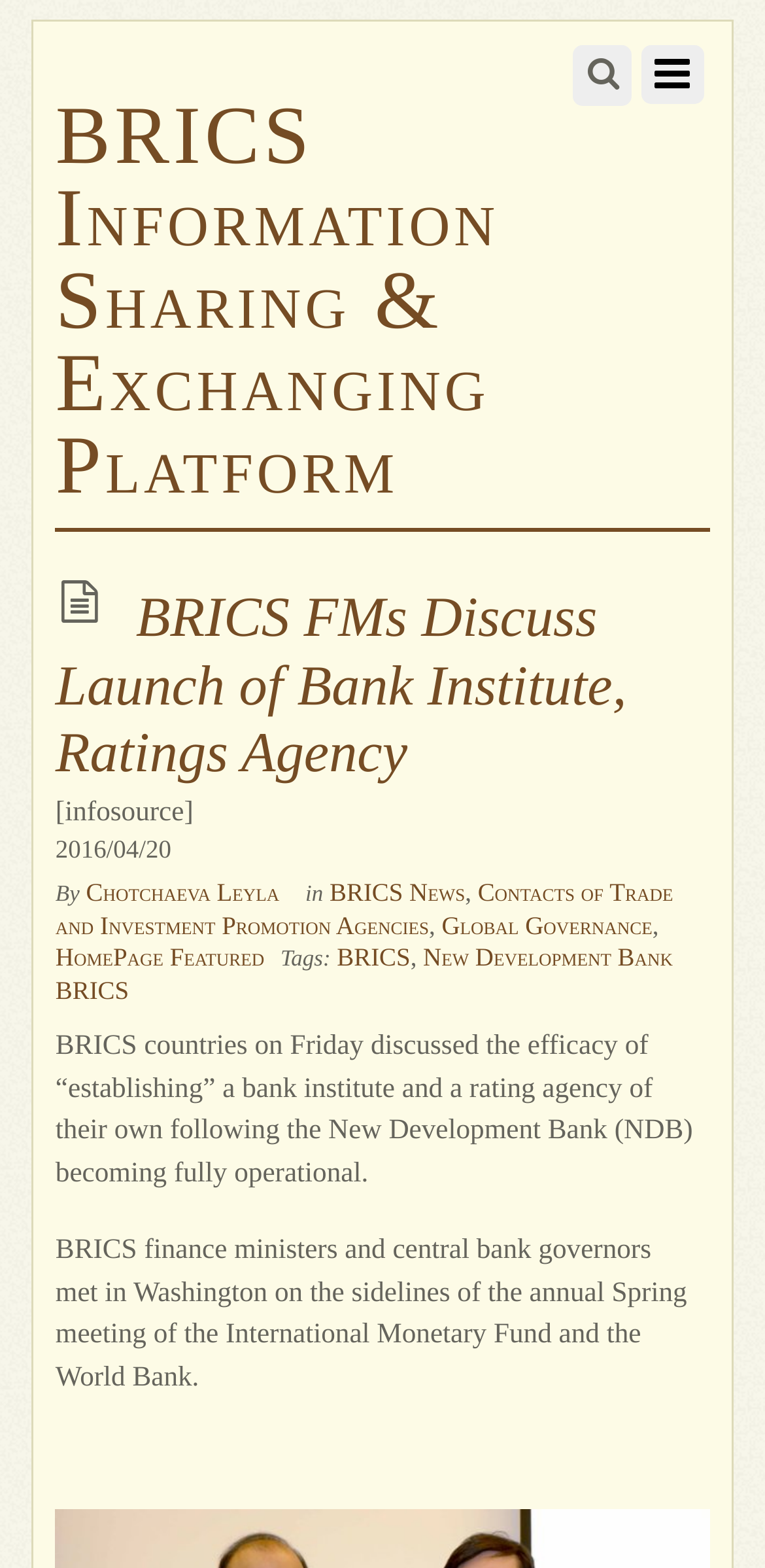Please identify the bounding box coordinates of the area that needs to be clicked to fulfill the following instruction: "Visit the BRICS Information Sharing & Exchanging Platform."

[0.073, 0.059, 0.652, 0.326]